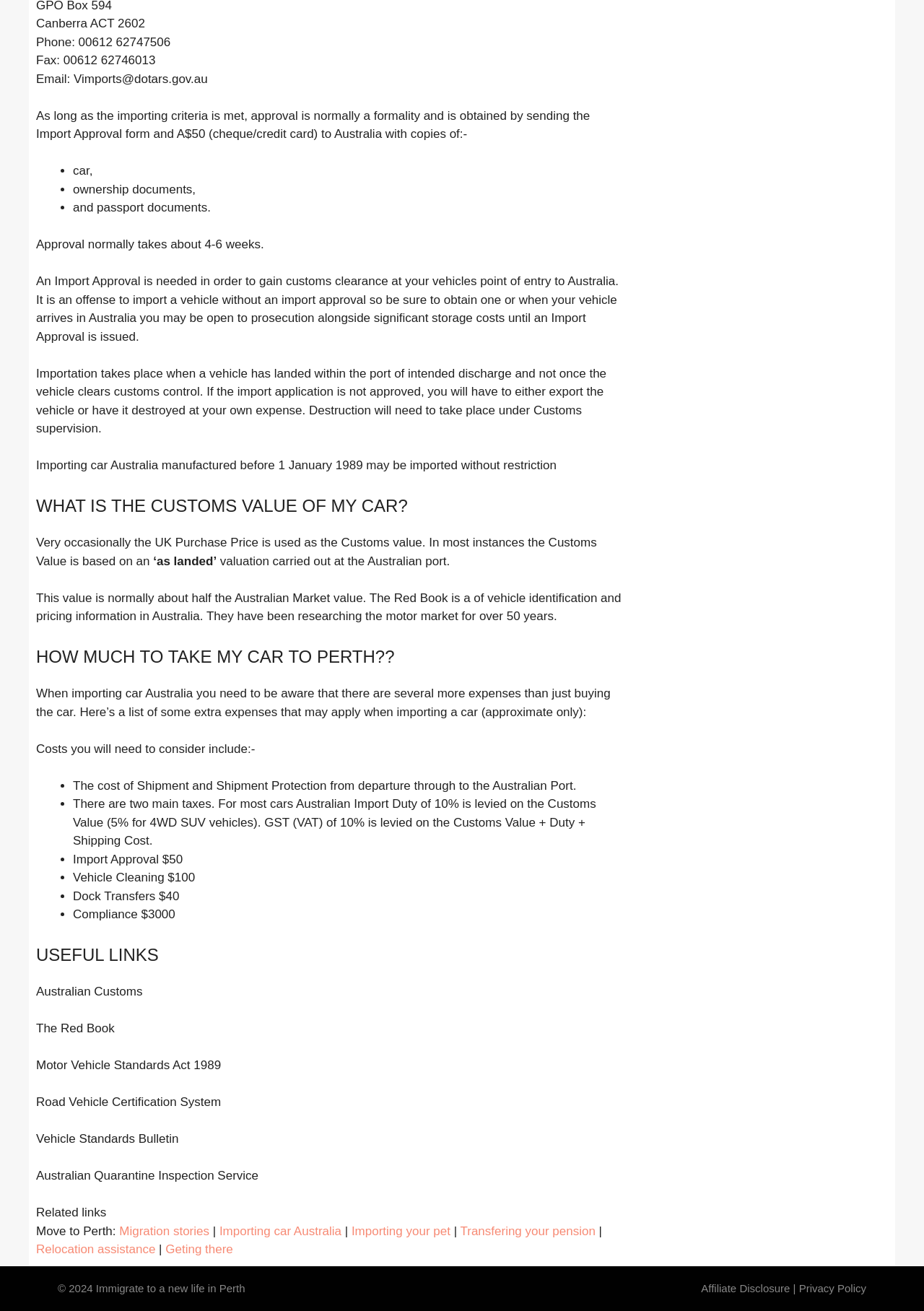Identify the bounding box coordinates of the element that should be clicked to fulfill this task: "Click 'Affiliate Disclosure'". The coordinates should be provided as four float numbers between 0 and 1, i.e., [left, top, right, bottom].

[0.759, 0.978, 0.855, 0.987]